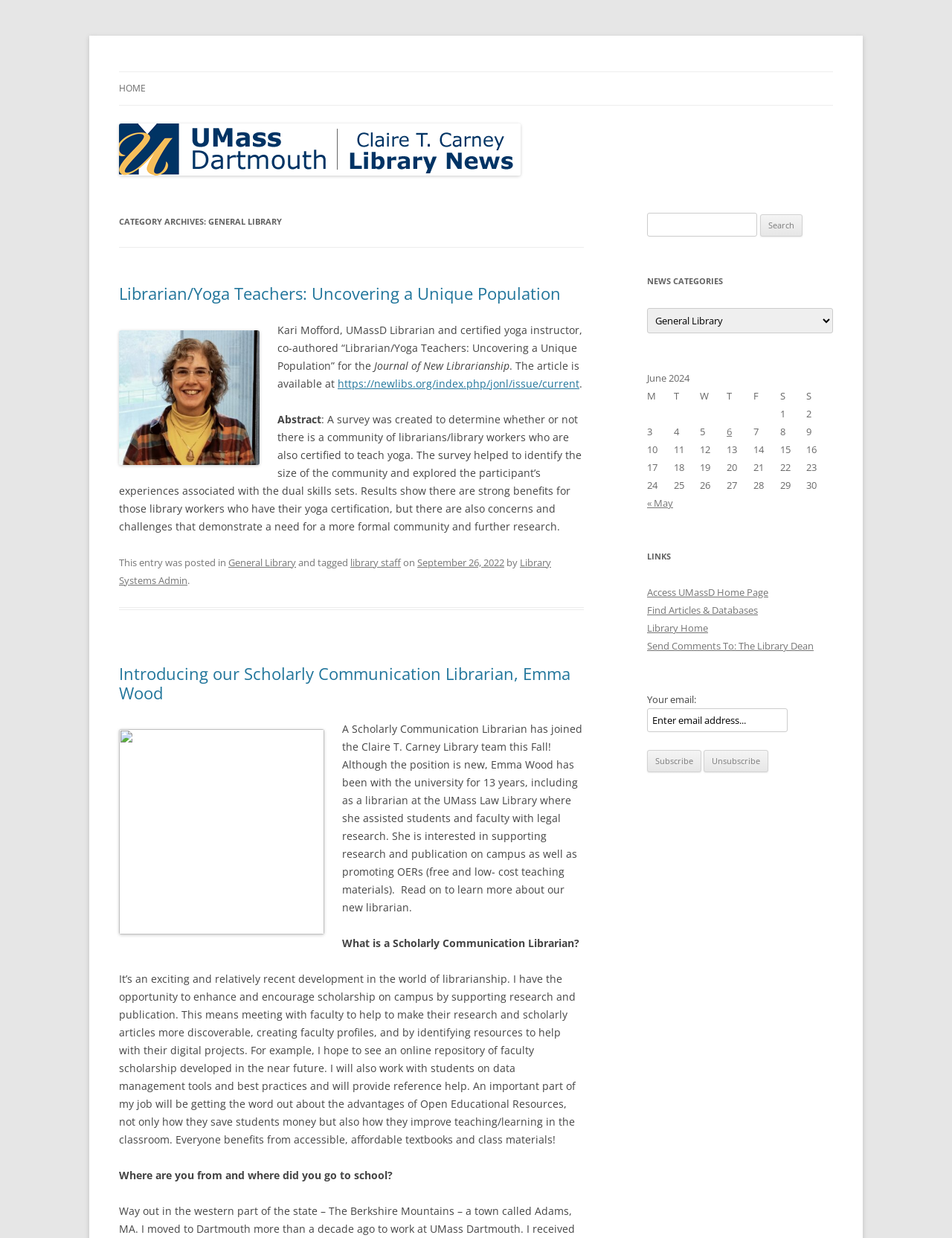Locate the bounding box coordinates of the clickable element to fulfill the following instruction: "Check the news archive". Provide the coordinates as four float numbers between 0 and 1 in the format [left, top, right, bottom].

[0.125, 0.172, 0.613, 0.2]